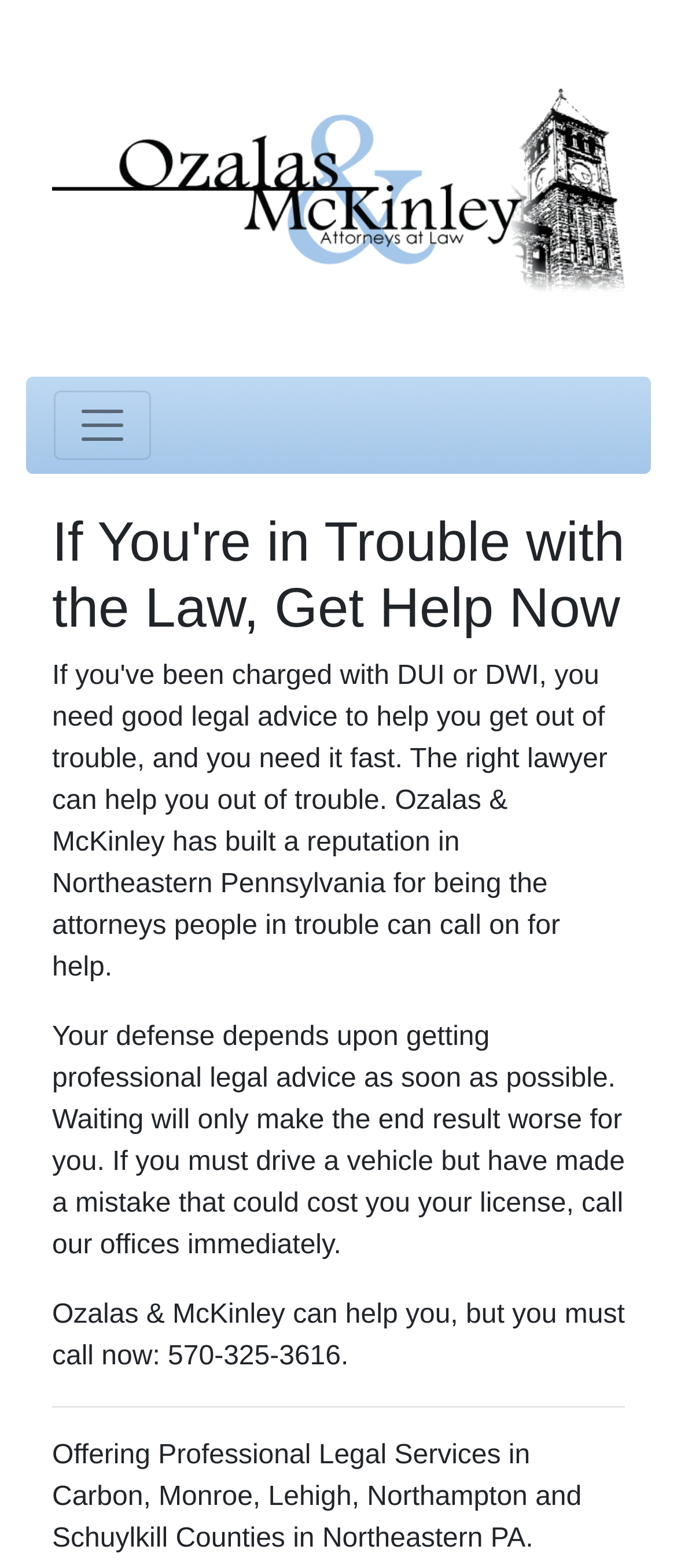Construct a comprehensive description capturing every detail on the webpage.

The webpage appears to be a law firm's website, specifically Ozalas & McKinley, lawyers in Jim Thorpe, PA. At the top left corner, there is a logo of the law firm, which is an image. Next to the logo, there is a toggle navigation button. 

Below the logo and navigation button, there is a prominent heading that reads "If You're in Trouble with the Law, Get Help Now". This heading is followed by a paragraph of text that advises readers to seek professional legal advice as soon as possible, warning that waiting will only worsen the outcome. 

Further down, there is another paragraph of text that specifically mentions the law firm, Ozalas & McKinley, and provides a phone number, 570-325-3616, encouraging readers to call for help. A horizontal separator line is placed below this text.